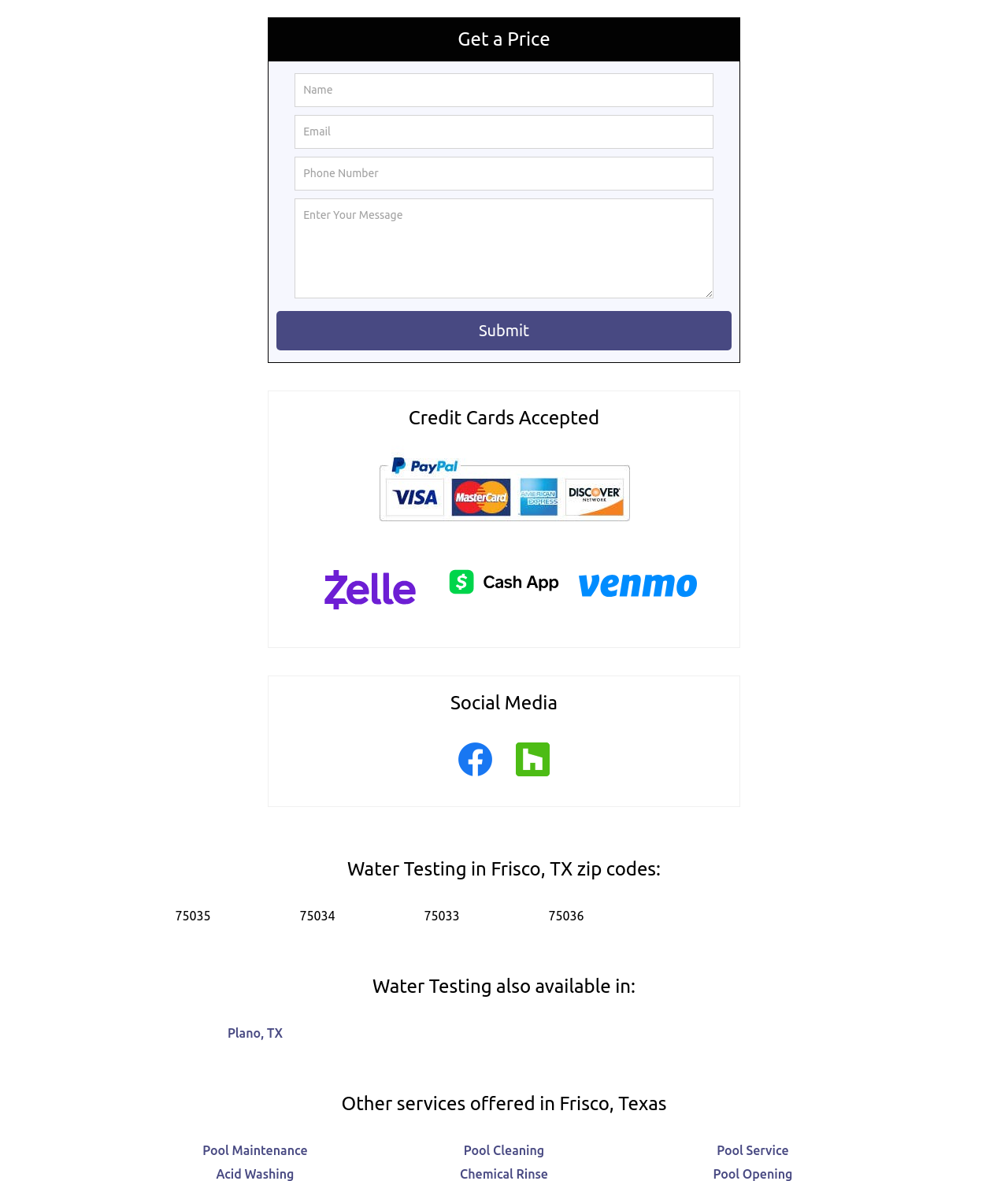Using the element description provided, determine the bounding box coordinates in the format (top-left x, top-left y, bottom-right x, bottom-right y). Ensure that all values are floating point numbers between 0 and 1. Element description: name="message" placeholder="Enter Your Message"

[0.292, 0.168, 0.708, 0.253]